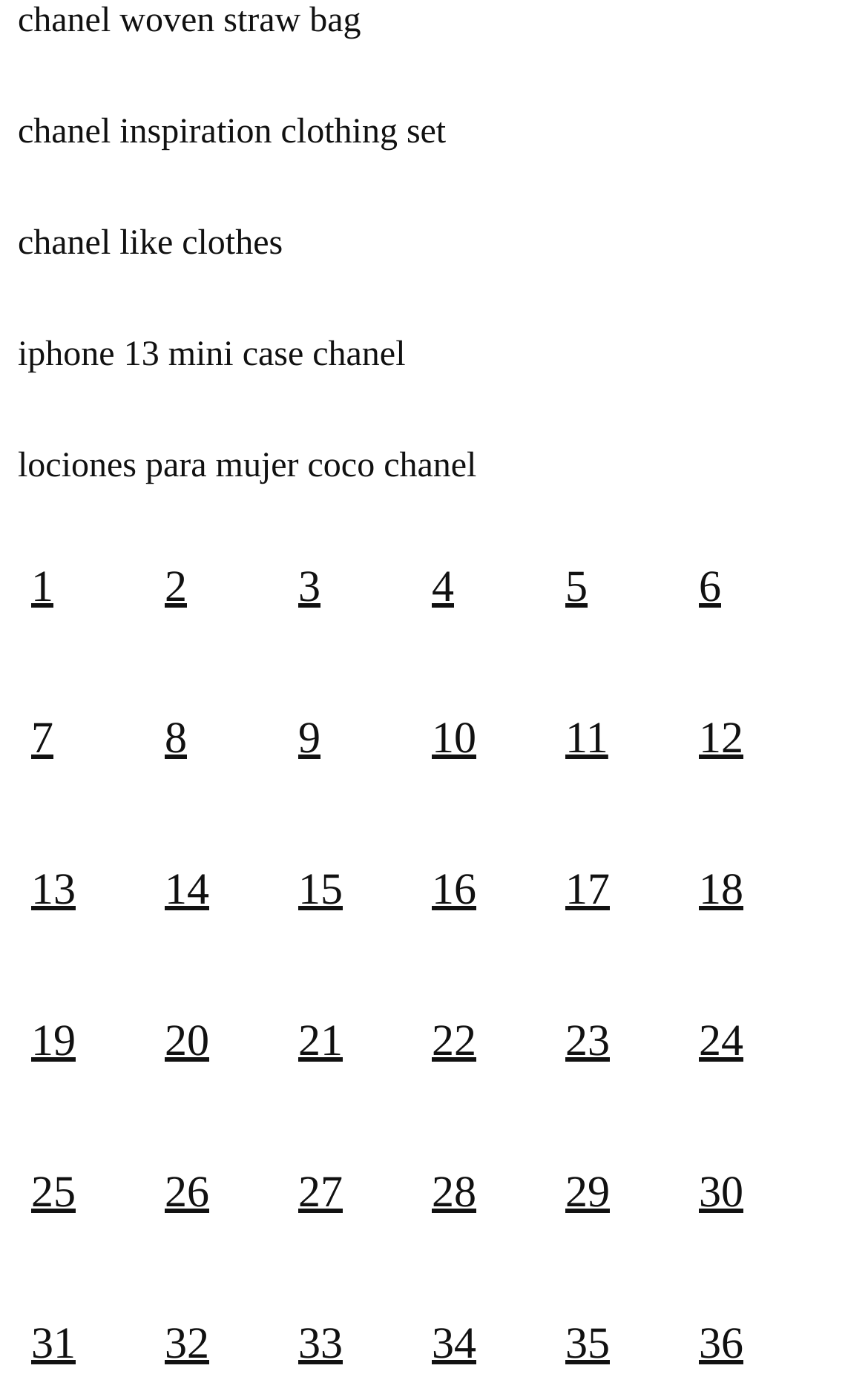What is the last link on the webpage?
Based on the image, respond with a single word or phrase.

30